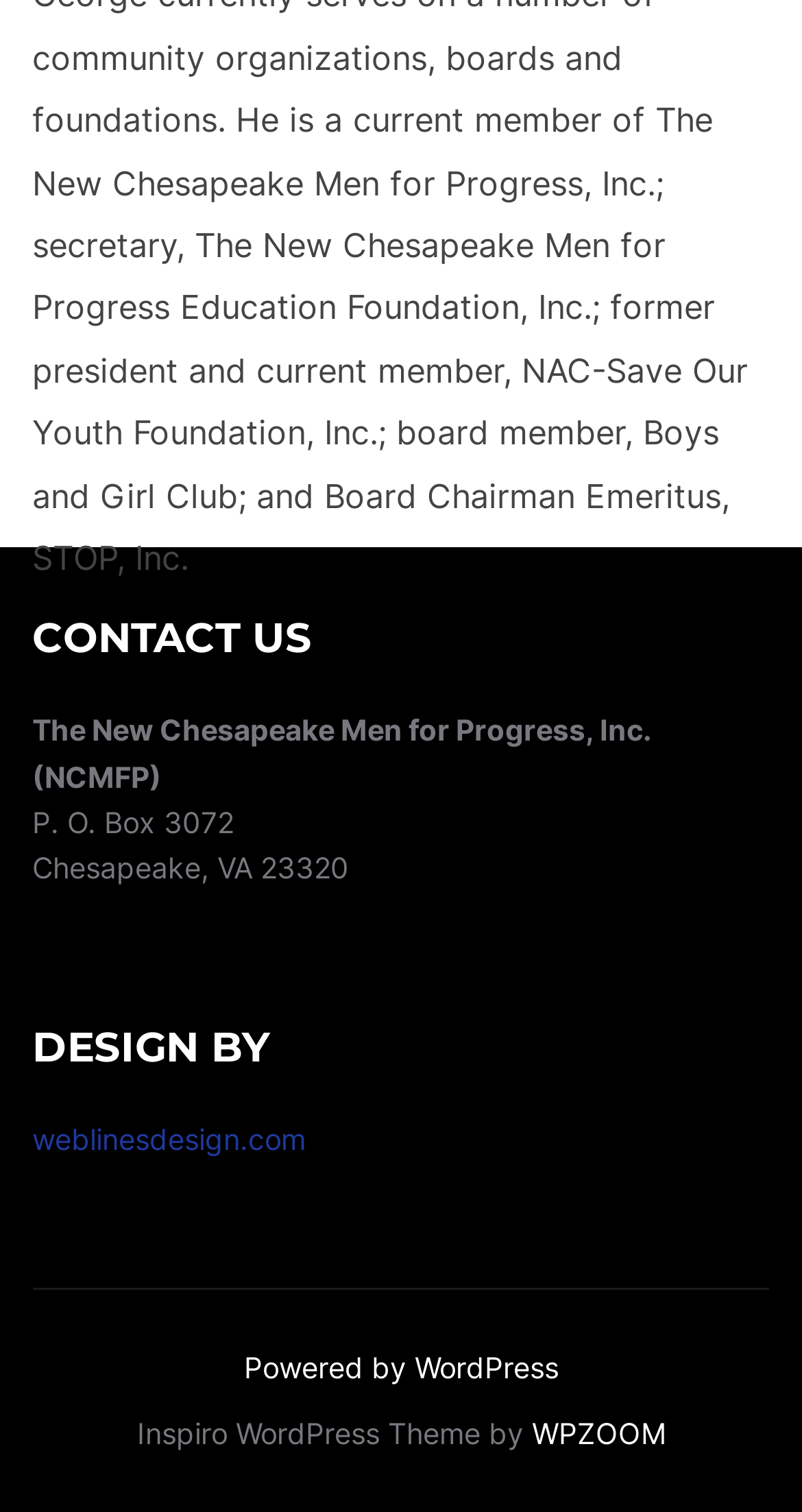Who designed the website?
Using the image as a reference, answer the question in detail.

I found the website designer's name by looking at the footer section of the webpage, where it is written as 'DESIGN BY weblinesdesign.com'.